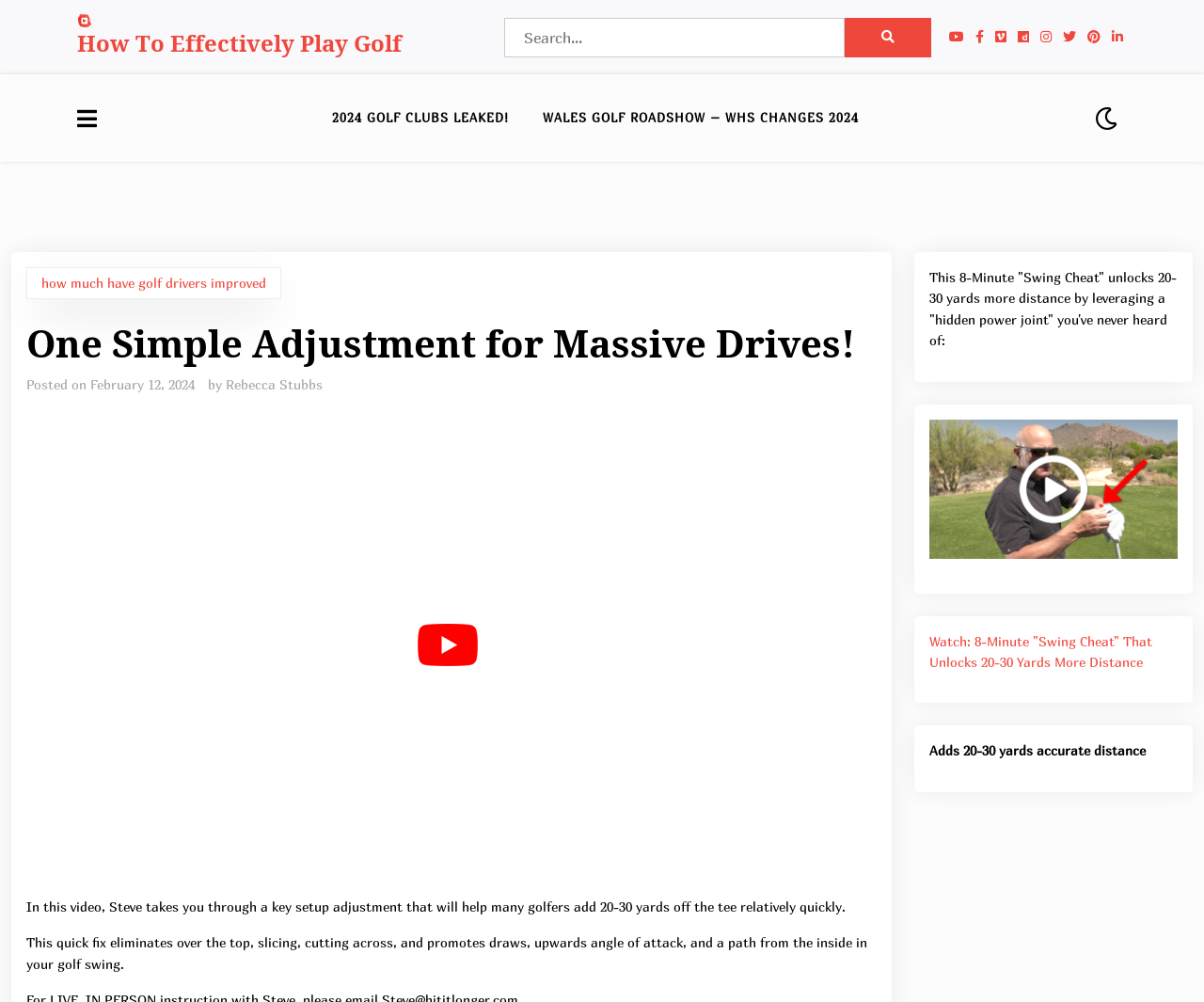Find the bounding box coordinates of the clickable region needed to perform the following instruction: "Click on the video about Wales Golf Roadshow". The coordinates should be provided as four float numbers between 0 and 1, i.e., [left, top, right, bottom].

[0.438, 0.093, 0.726, 0.143]